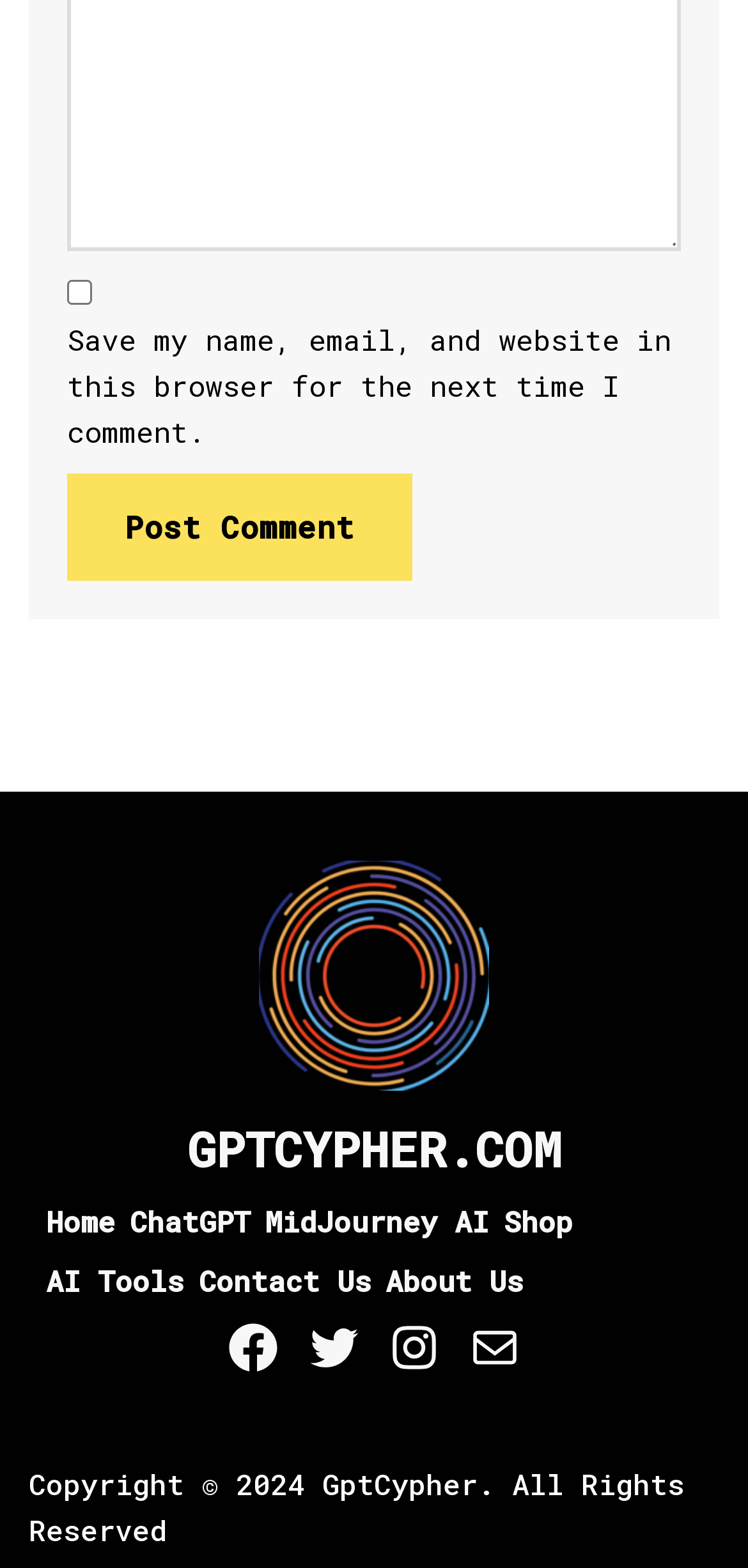Predict the bounding box of the UI element that fits this description: "Contact Us".

[0.265, 0.802, 0.496, 0.832]